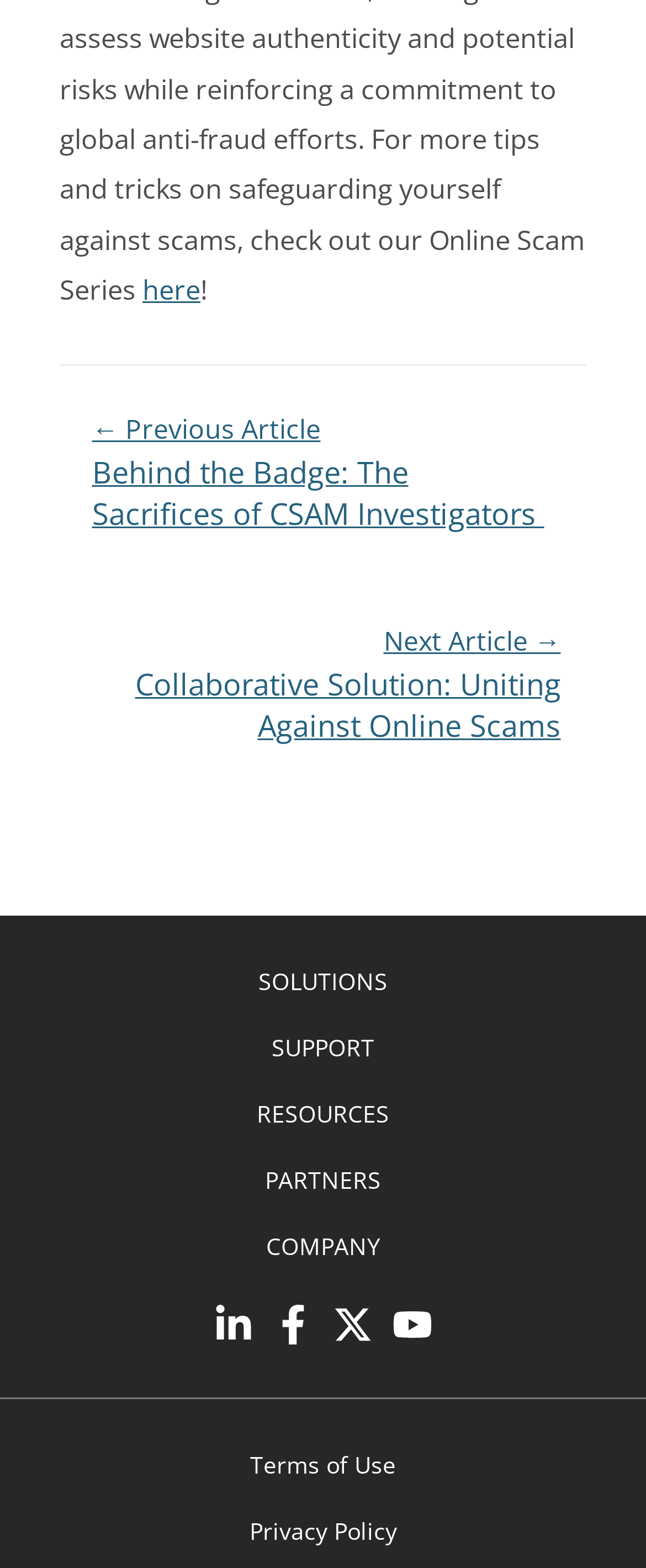Using the webpage screenshot and the element description Privacy Policy, determine the bounding box coordinates. Specify the coordinates in the format (top-left x, top-left y, bottom-right x, bottom-right y) with values ranging from 0 to 1.

[0.0, 0.956, 1.0, 0.998]